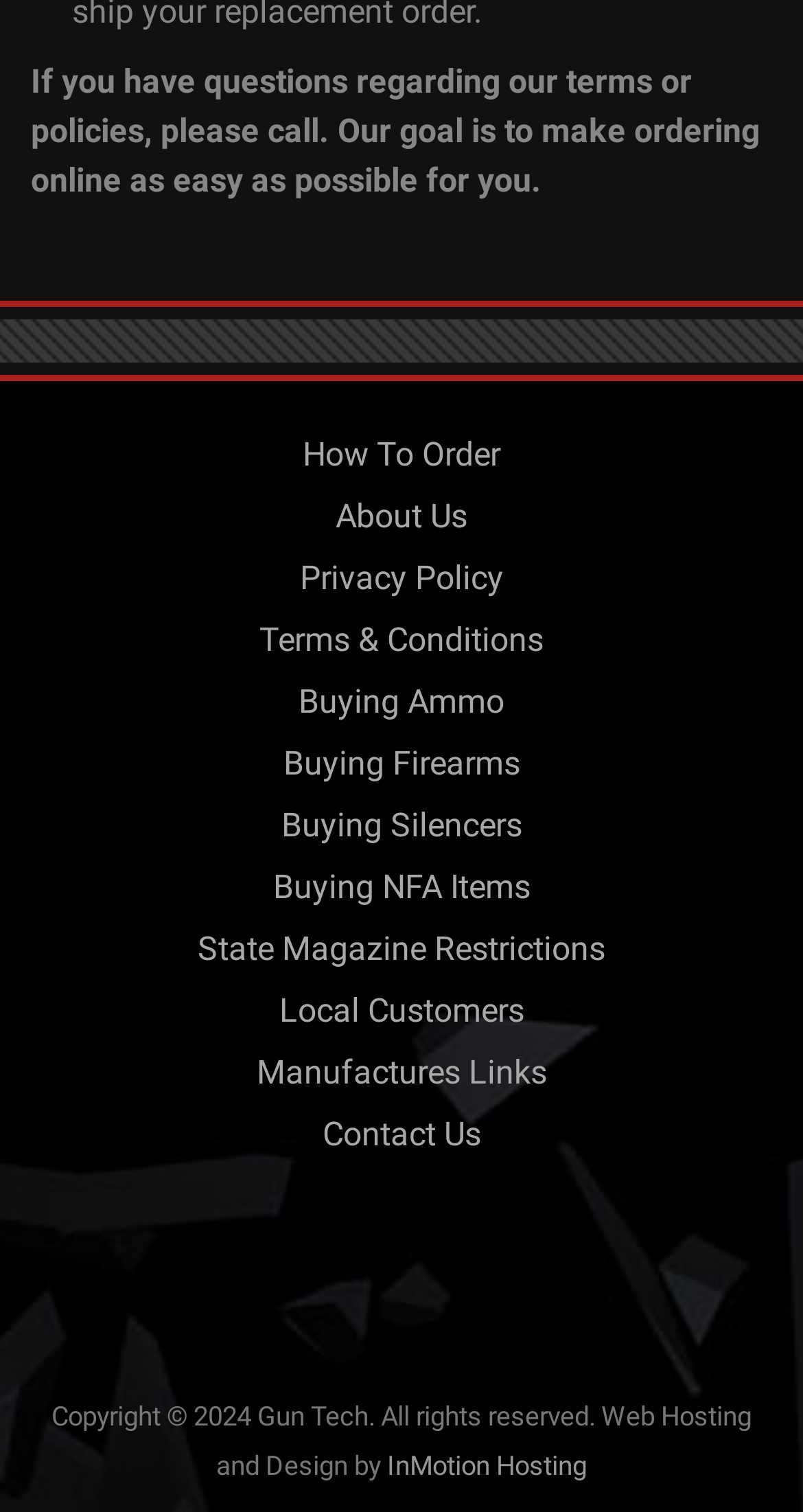Who designed the website?
Look at the image and provide a detailed response to the question.

At the bottom of the webpage, there is a static text that mentions 'Web Hosting and Design by InMotion Hosting', which suggests that InMotion Hosting is the company that designed the website.